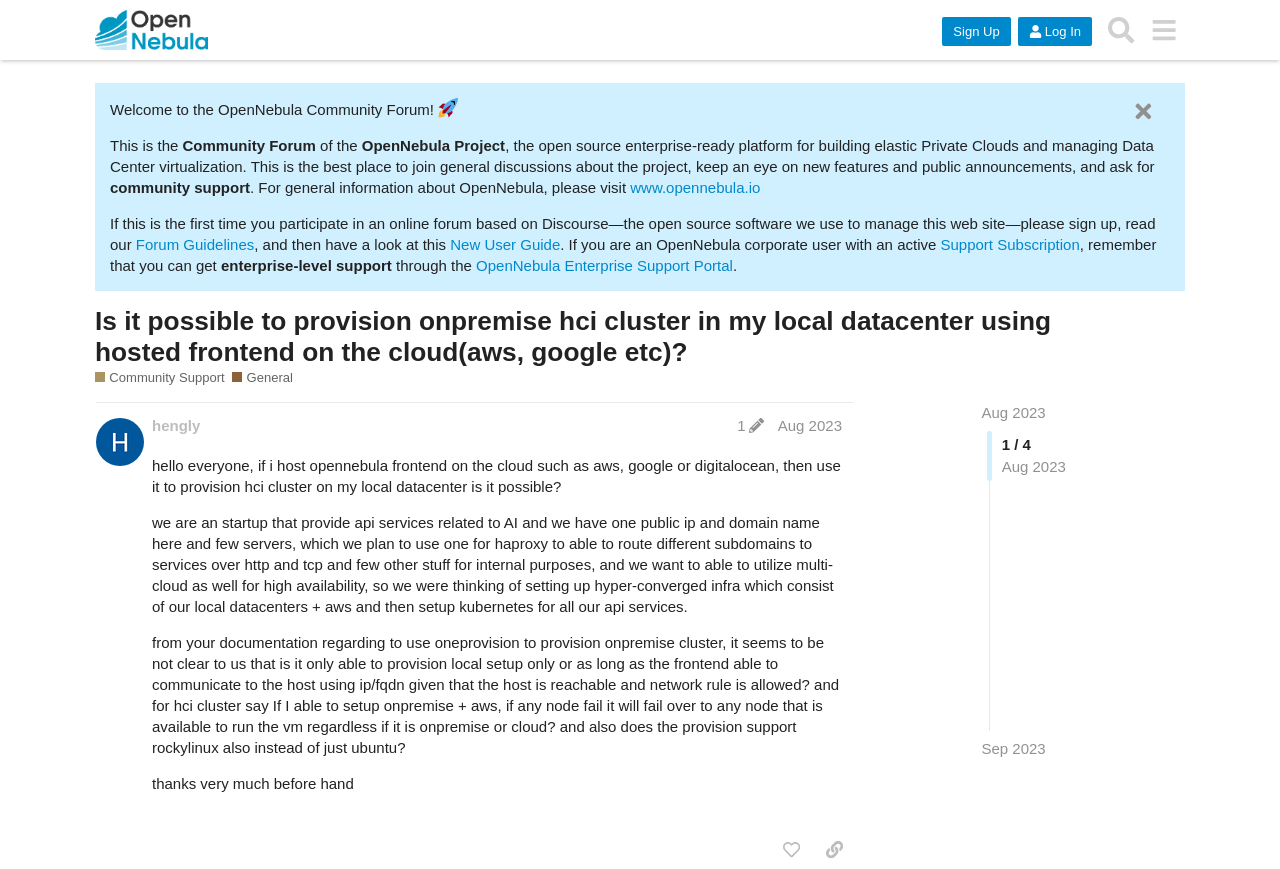Find the bounding box coordinates for the area that must be clicked to perform this action: "Click on the link 'New User Guide'".

[0.352, 0.271, 0.438, 0.291]